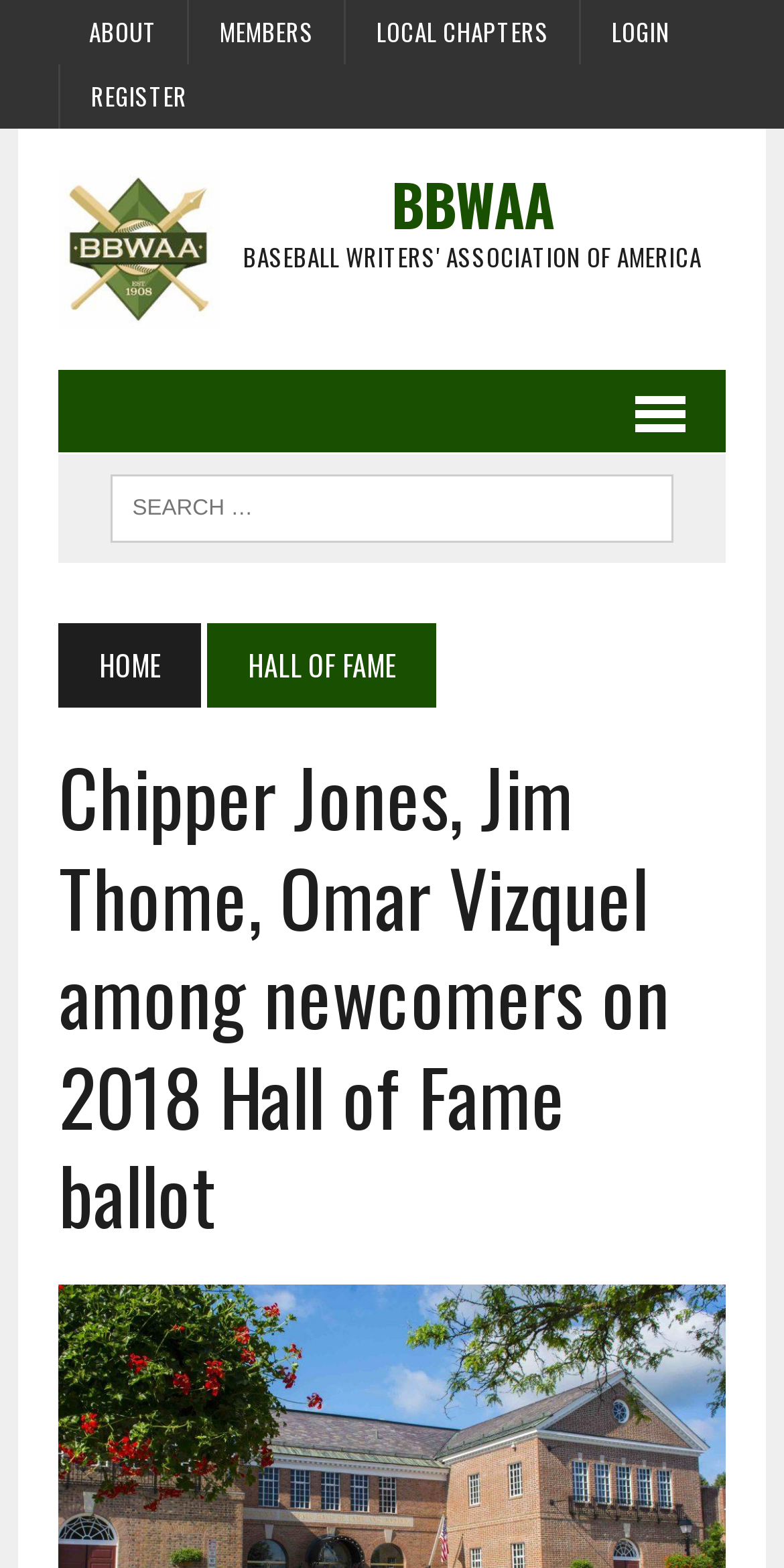Using the element description Local chapters, predict the bounding box coordinates for the UI element. Provide the coordinates in (top-left x, top-left y, bottom-right x, bottom-right y) format with values ranging from 0 to 1.

[0.442, 0.0, 0.739, 0.041]